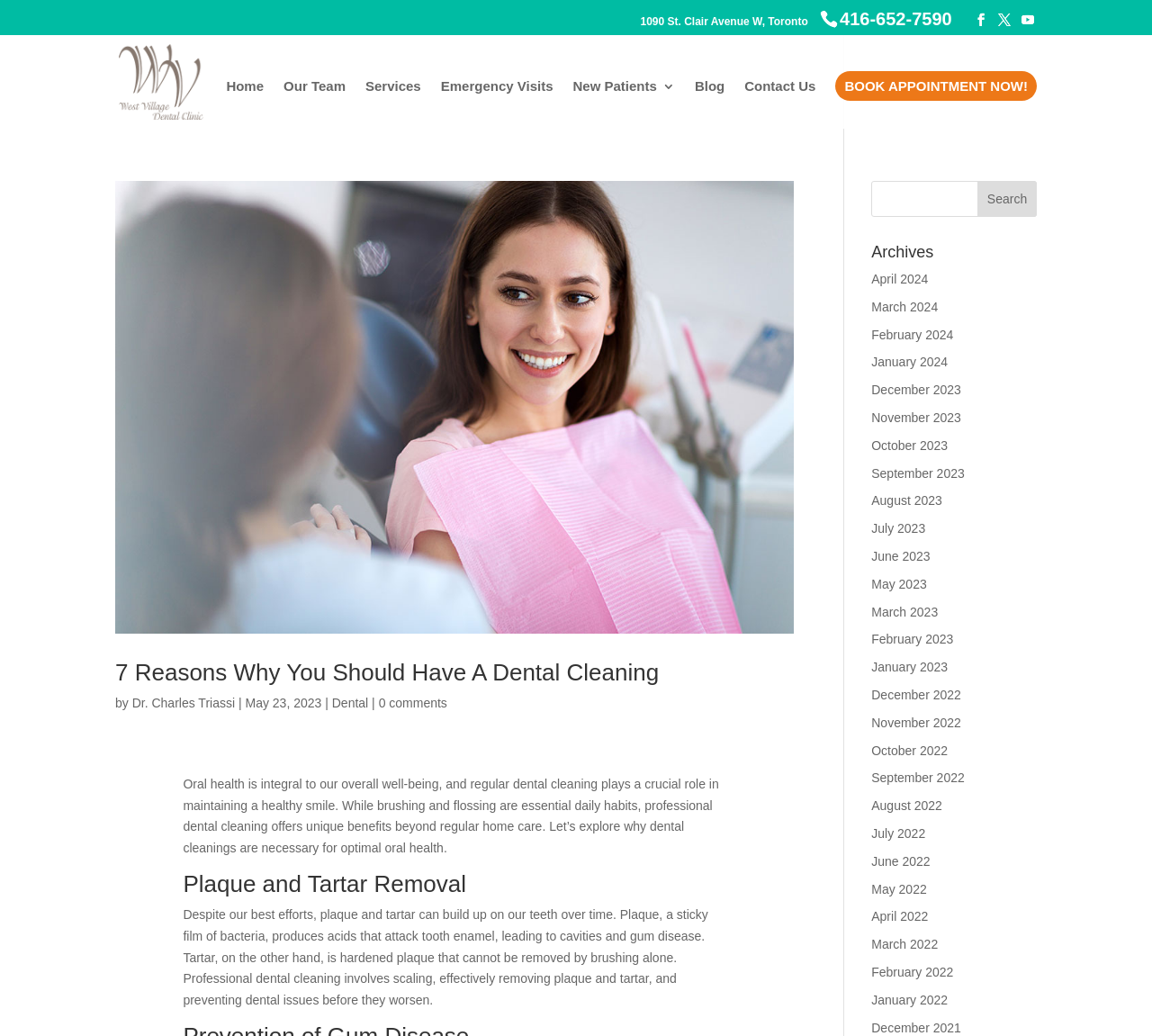Locate the bounding box coordinates of the area you need to click to fulfill this instruction: 'view the article in English'. The coordinates must be in the form of four float numbers ranging from 0 to 1: [left, top, right, bottom].

None